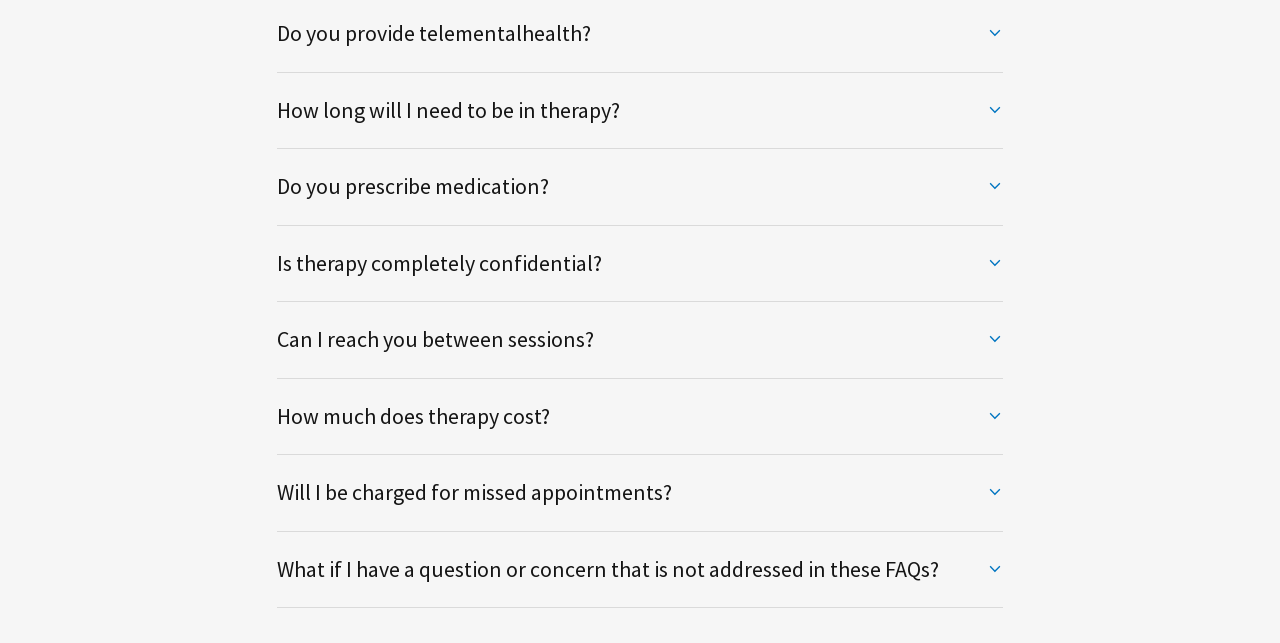Answer the following query with a single word or phrase:
What is the topic of the FAQ section?

Therapy